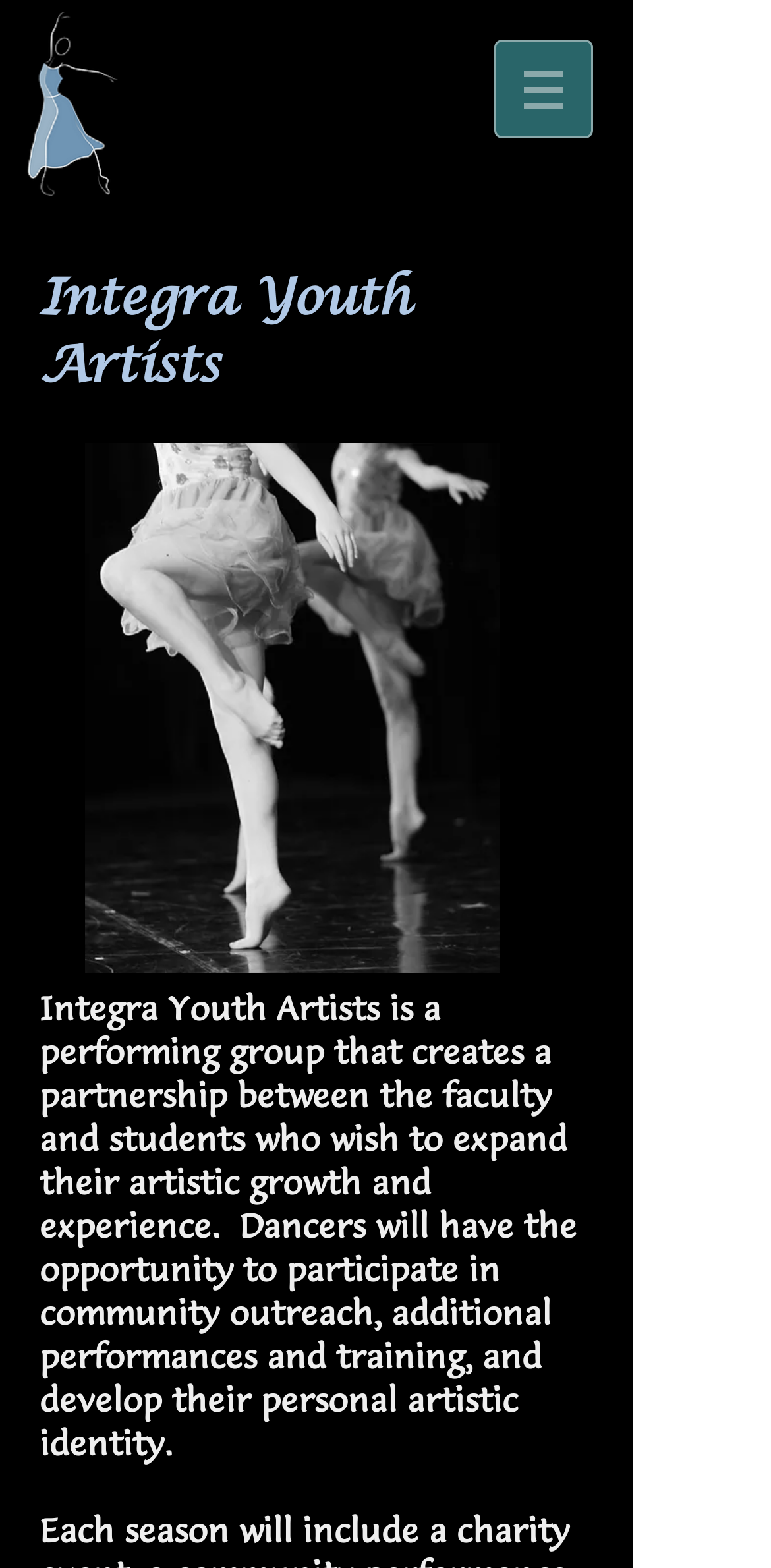What is the logo of Integra Youth Artists?
Based on the screenshot, provide your answer in one word or phrase.

blue colored logo